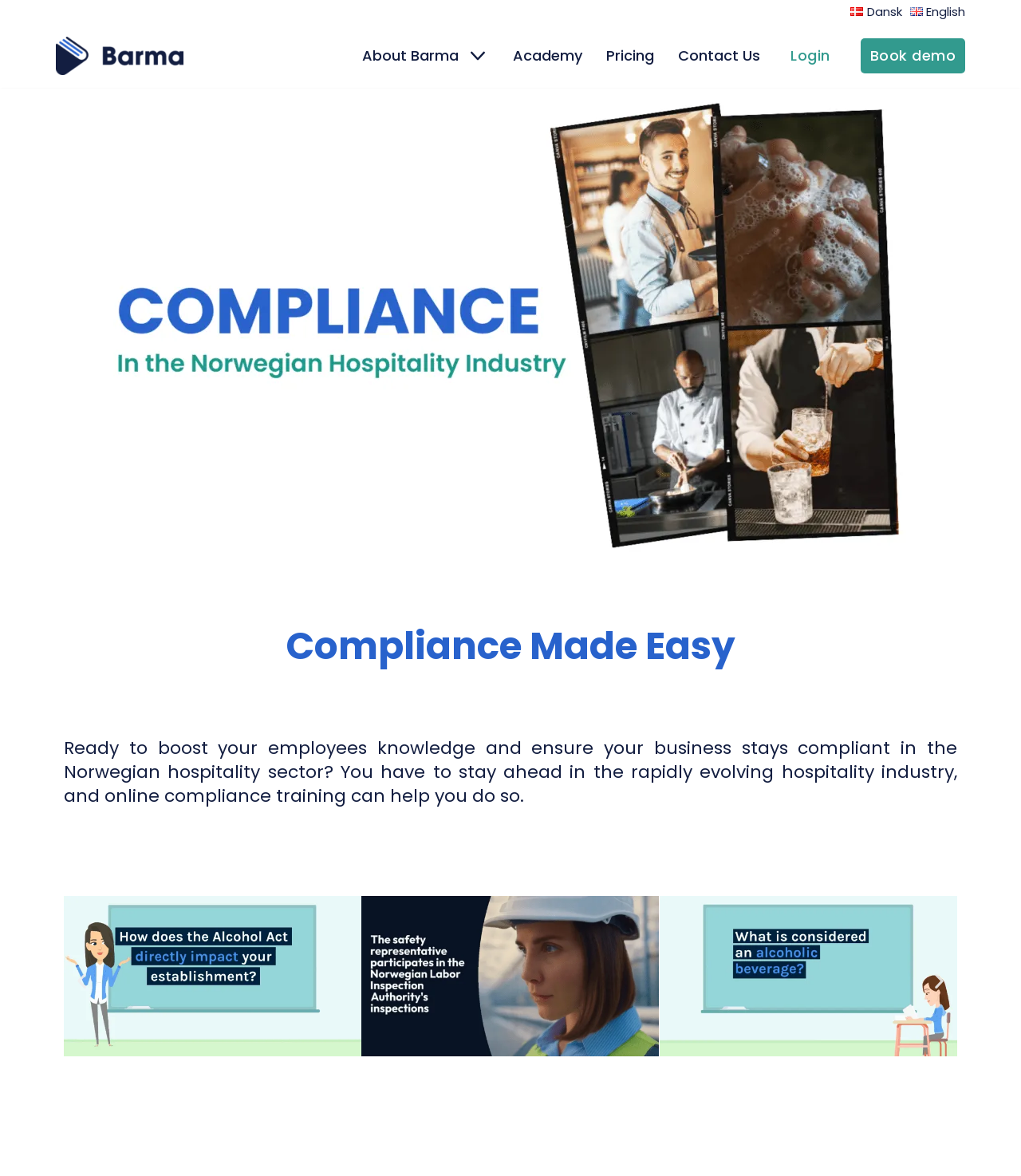What is the industry mentioned in the webpage content?
Please answer the question with as much detail as possible using the screenshot.

I found the industry mentioned in the webpage content by reading the static text, which says 'ensure your business stays compliant in the Norwegian hospitality sector'.